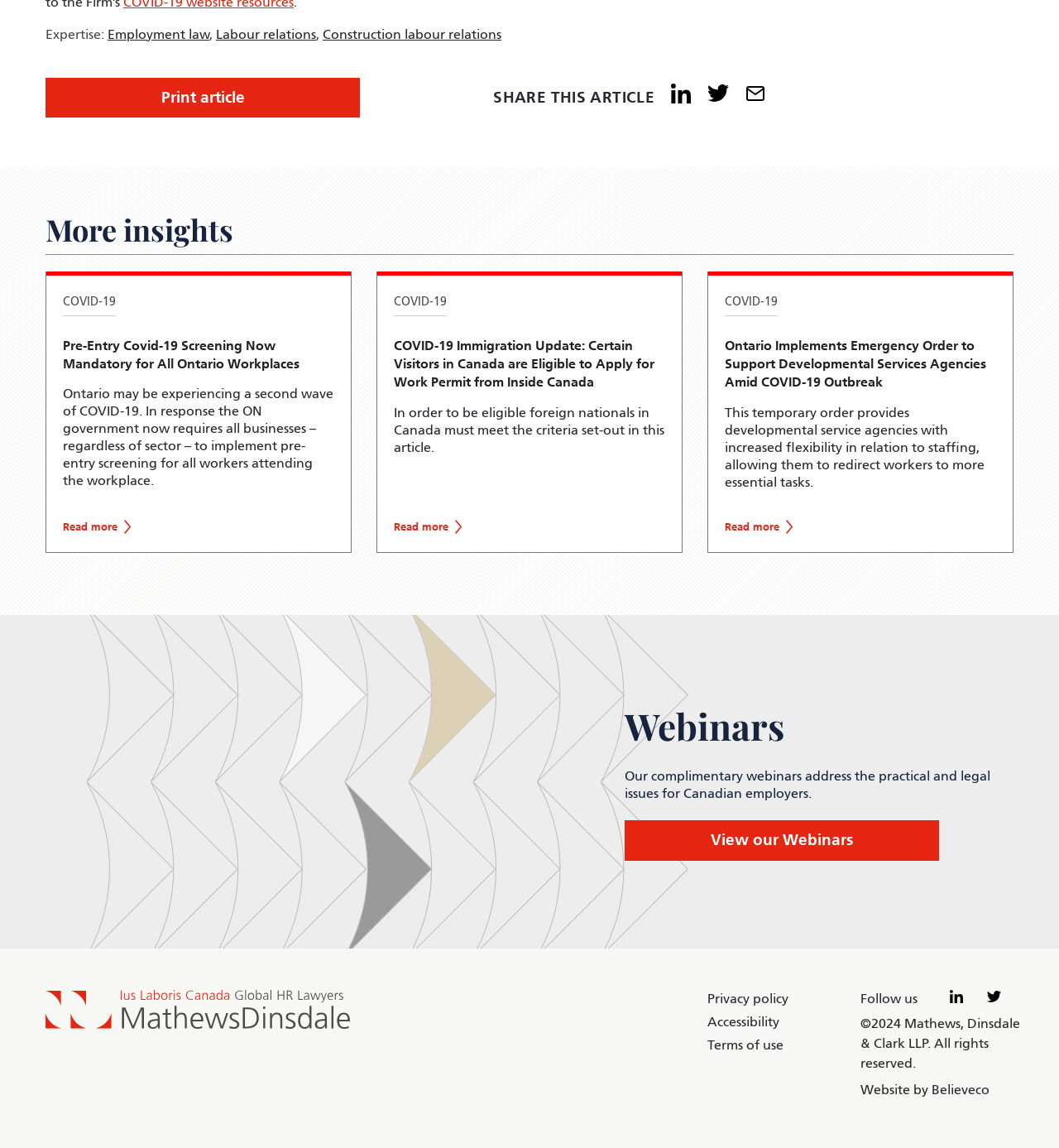Find the bounding box coordinates for the area you need to click to carry out the instruction: "Read more about 'Pre-Entry Covid-19 Screening Now Mandatory for All Ontario Workplaces'". The coordinates should be four float numbers between 0 and 1, indicated as [left, top, right, bottom].

[0.059, 0.451, 0.117, 0.466]